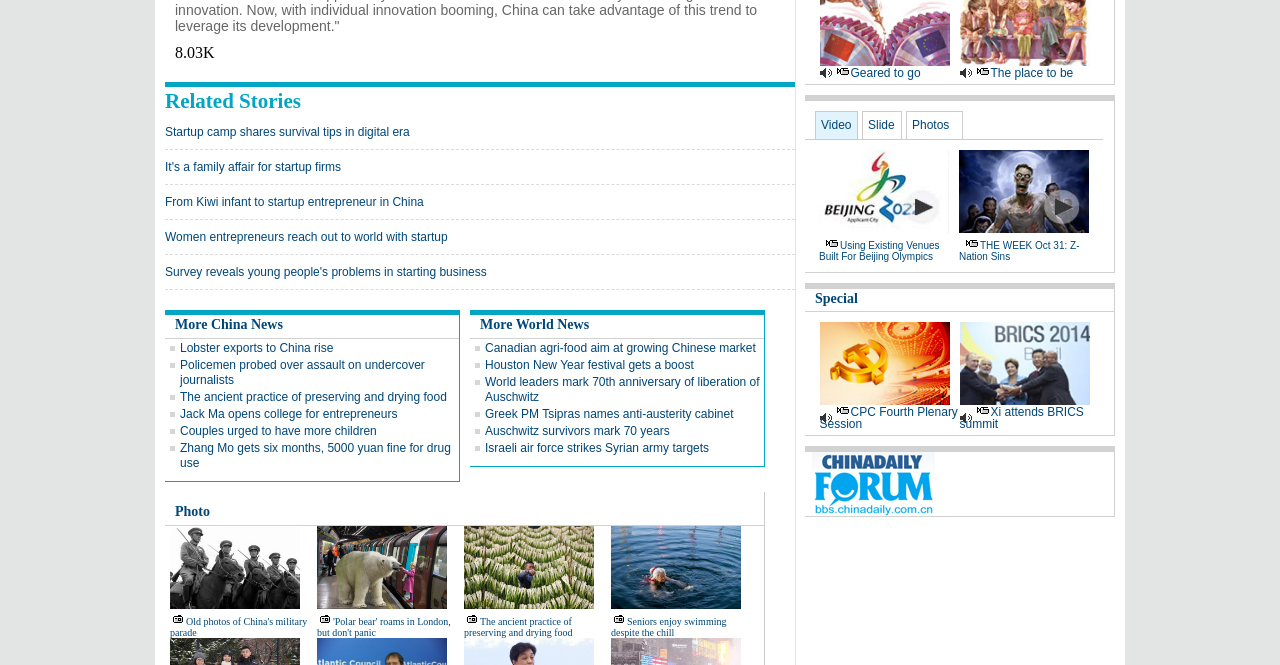Please answer the following question using a single word or phrase: What is the category of the news 'Startup camp shares survival tips in digital era'?

China News